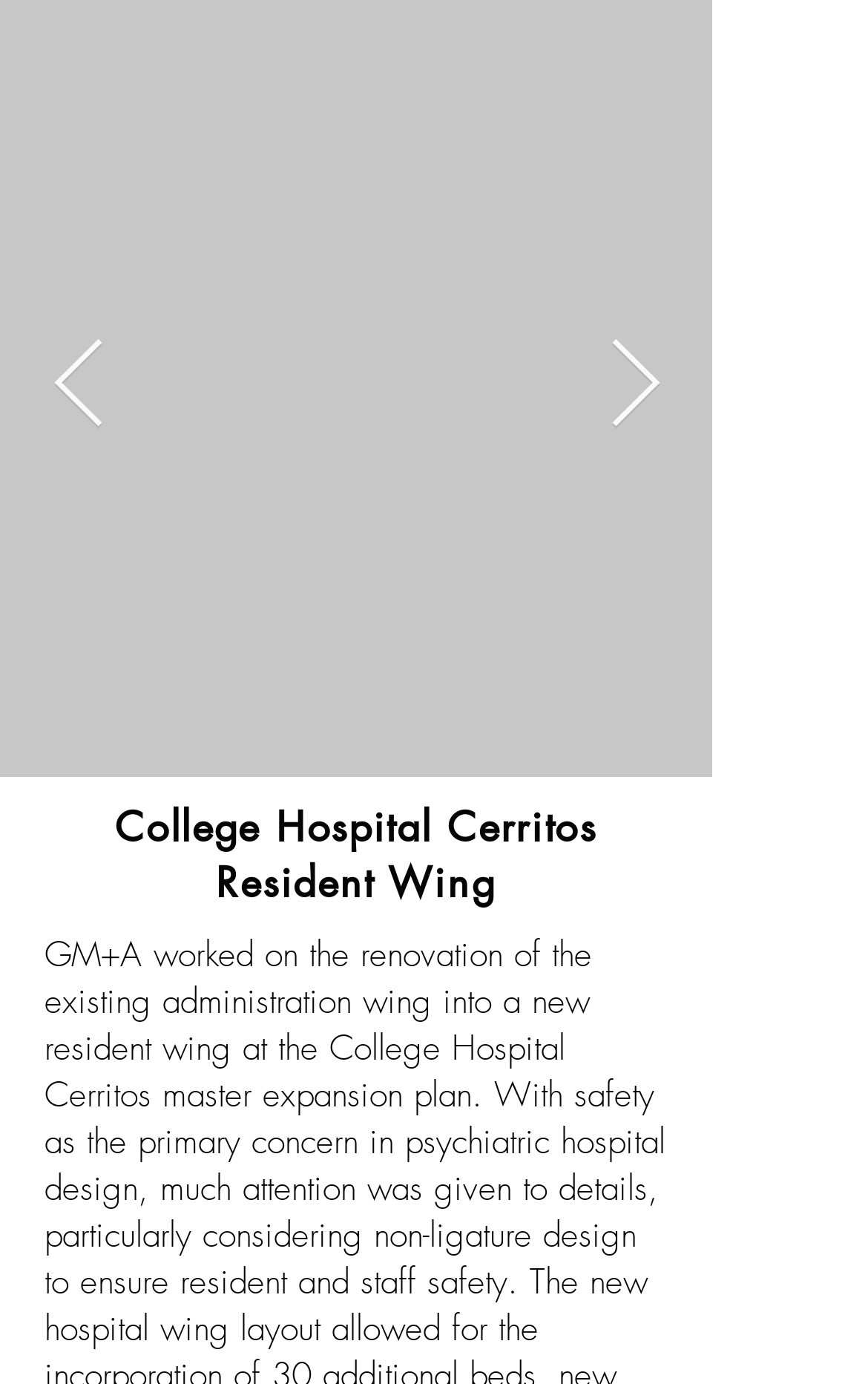Return the bounding box coordinates of the UI element that corresponds to this description: "aria-label="Next Item"". The coordinates must be given as four float numbers in the range of 0 and 1, [left, top, right, bottom].

[0.7, 0.246, 0.764, 0.314]